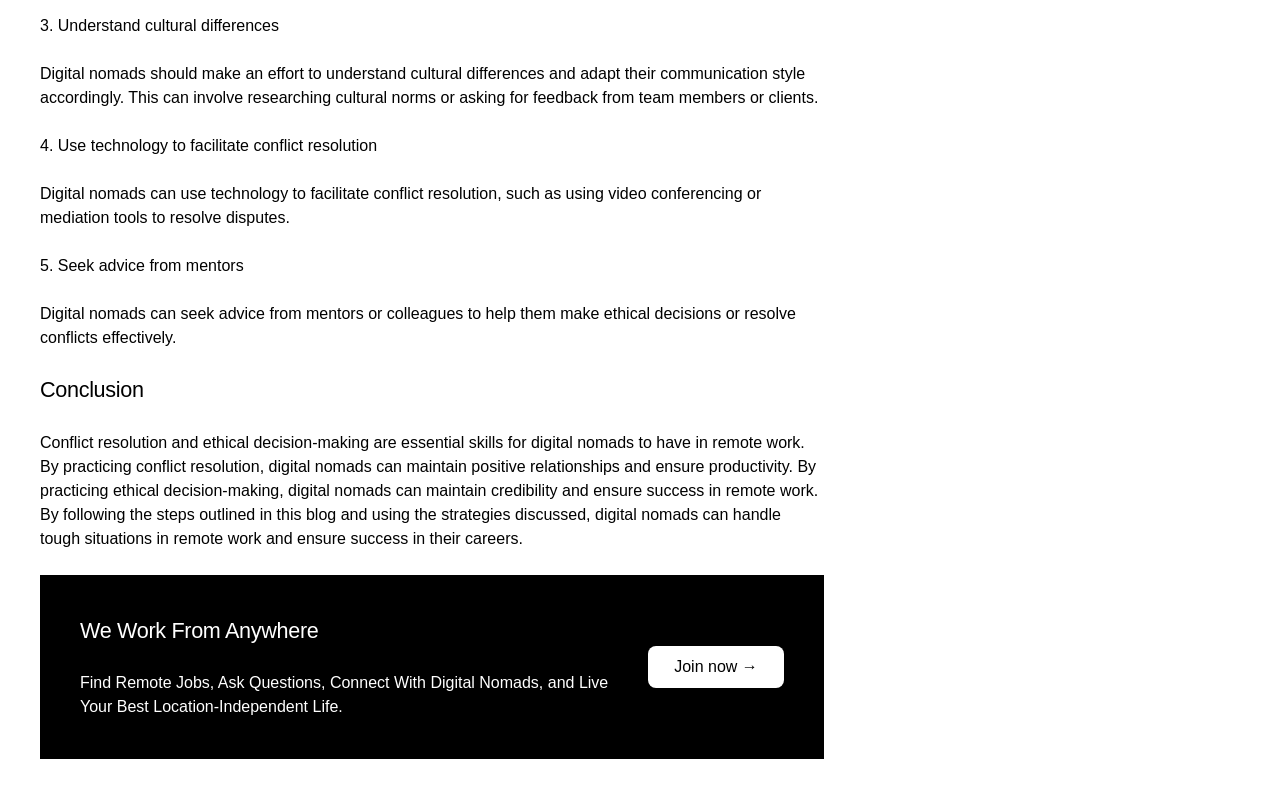Please provide the bounding box coordinates in the format (top-left x, top-left y, bottom-right x, bottom-right y). Remember, all values are floating point numbers between 0 and 1. What is the bounding box coordinate of the region described as: Join now →

[0.506, 0.819, 0.612, 0.872]